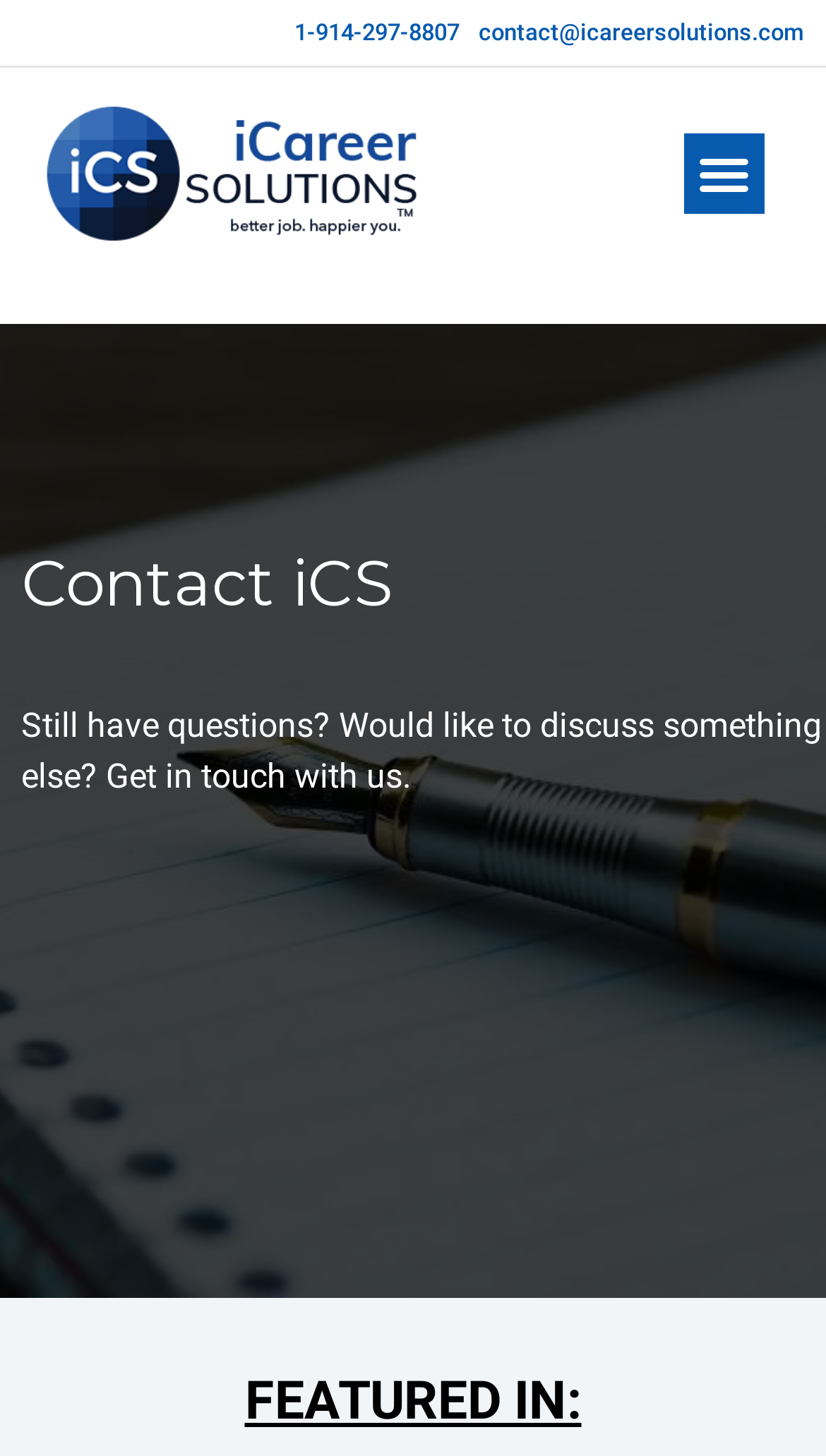What is the phone number on the webpage?
Based on the image, please offer an in-depth response to the question.

I found the phone number by looking at the link element with the text '1-914-297-8807' which has a bounding box coordinate of [0.356, 0.013, 0.556, 0.032]. This suggests that it is a clickable phone number.